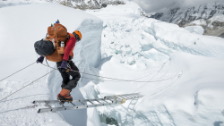Elaborate on all the key elements and details present in the image.

A climber expertly navigates a precarious ice bridge, carefully balancing across a narrow ladder suspended over a deep crevasse. Clad in high-altitude gear, including a bright orange backpack and helmet, the adventurer demonstrates both skill and determination against the breathtaking backdrop of a snow-covered mountain landscape. The scene captures the thrill and challenges of mountaineering, particularly in extreme conditions like those found on Mount Everest. This image highlights the resilience and courage required for such daring ascents, showcasing the harsh beauty of nature.